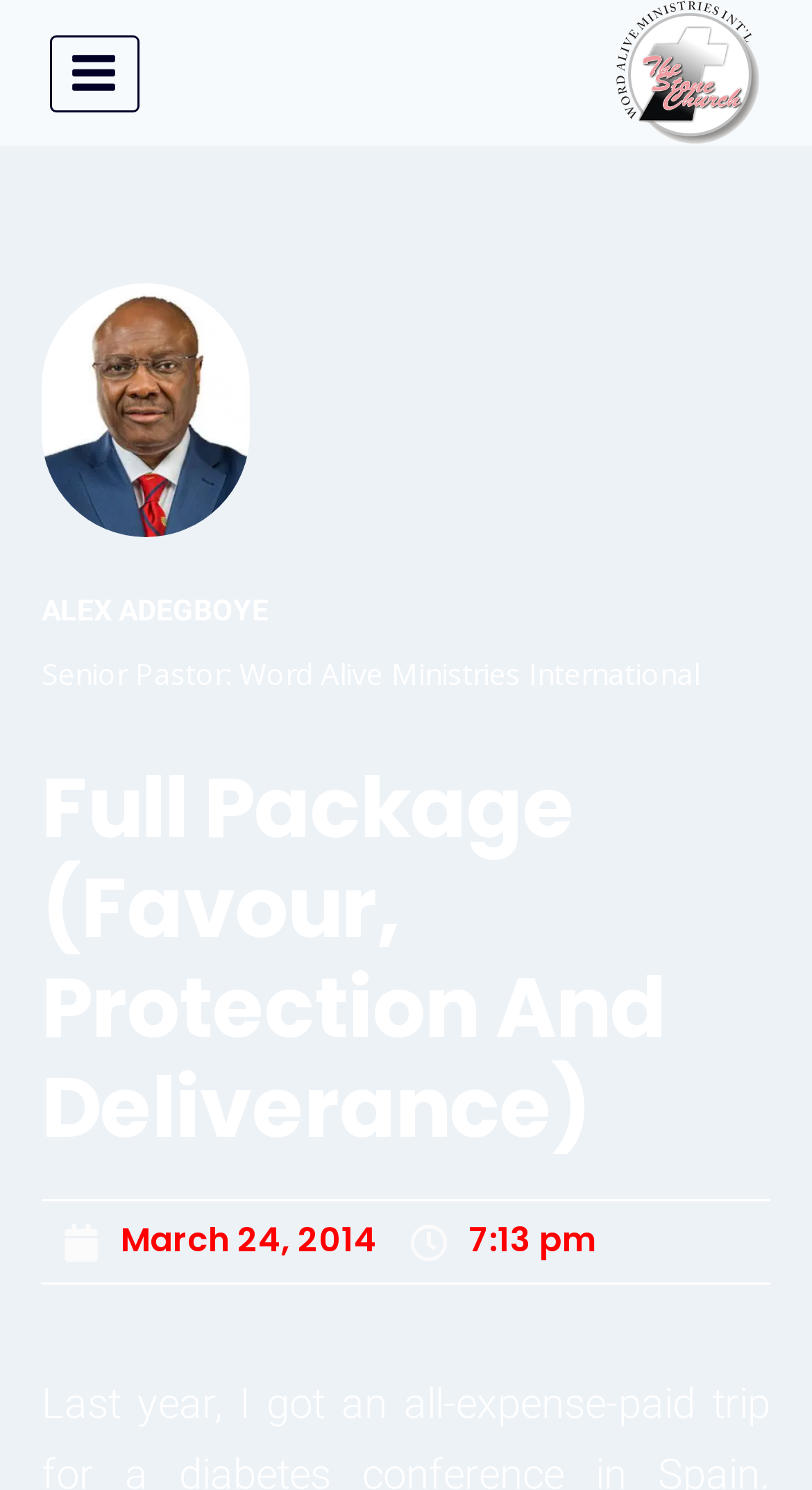Using the element description: "Ketamine and OCD", determine the bounding box coordinates for the specified UI element. The coordinates should be four float numbers between 0 and 1, [left, top, right, bottom].

None